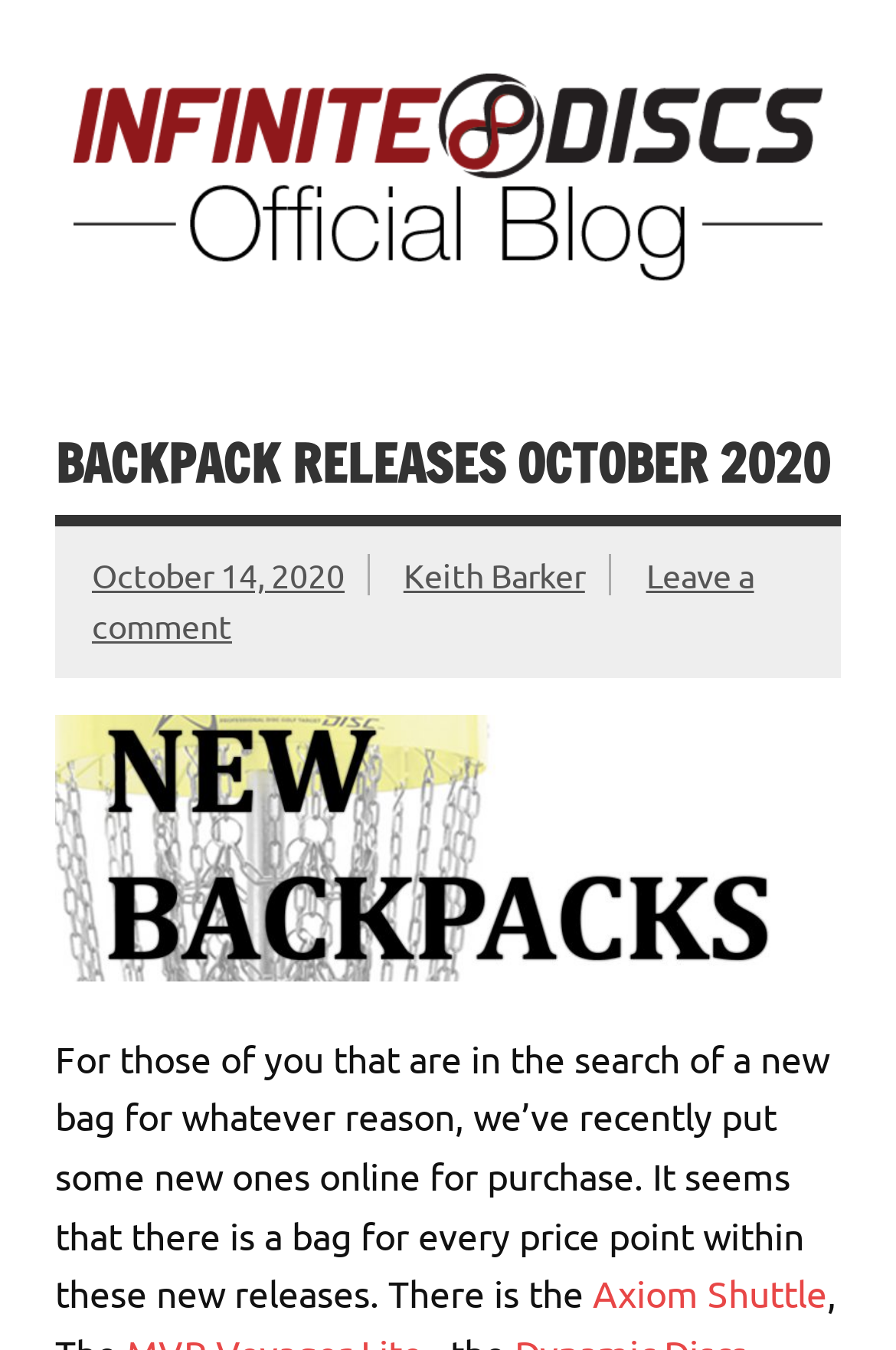What is the purpose of the article?
Answer the question with a detailed and thorough explanation.

The article appears to be introducing new backpacks that have been recently added to the website. The text mentions that the website has 'recently put some new ones online for purchase'.